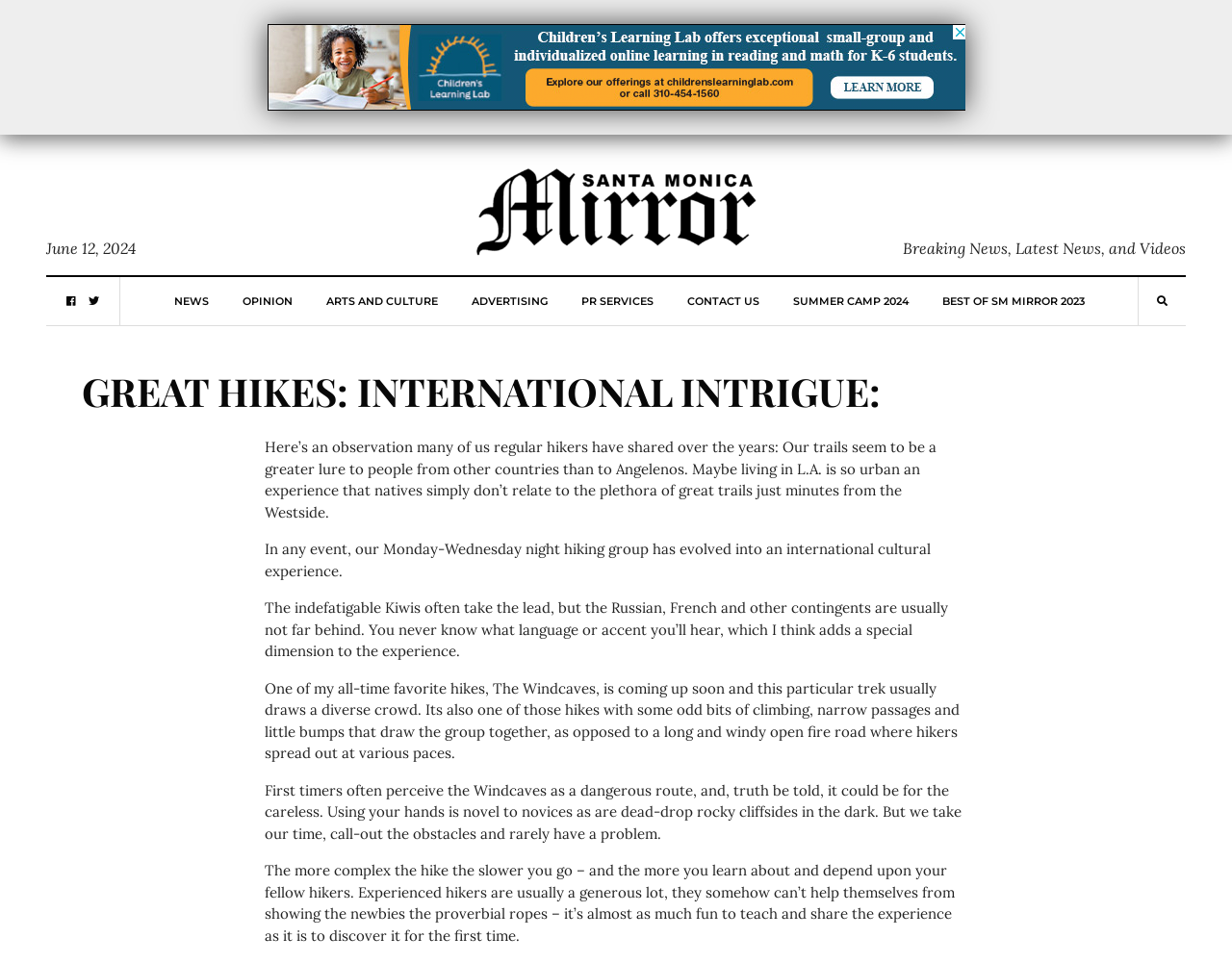Determine the bounding box coordinates for the area that should be clicked to carry out the following instruction: "Click the 'NEWS' link".

[0.141, 0.288, 0.169, 0.338]